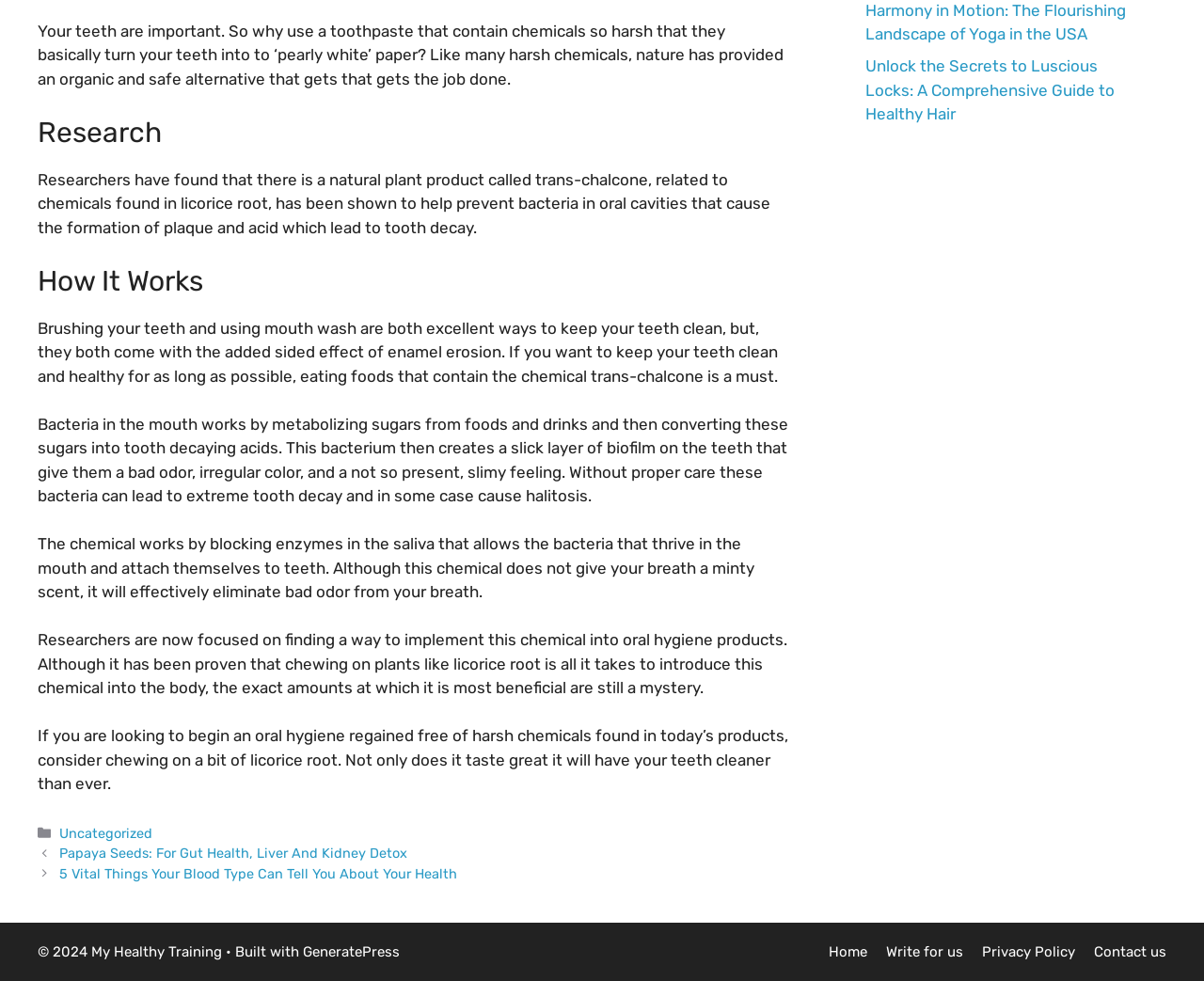Based on the element description Write for us, identify the bounding box coordinates for the UI element. The coordinates should be in the format (top-left x, top-left y, bottom-right x, bottom-right y) and within the 0 to 1 range.

[0.736, 0.961, 0.8, 0.979]